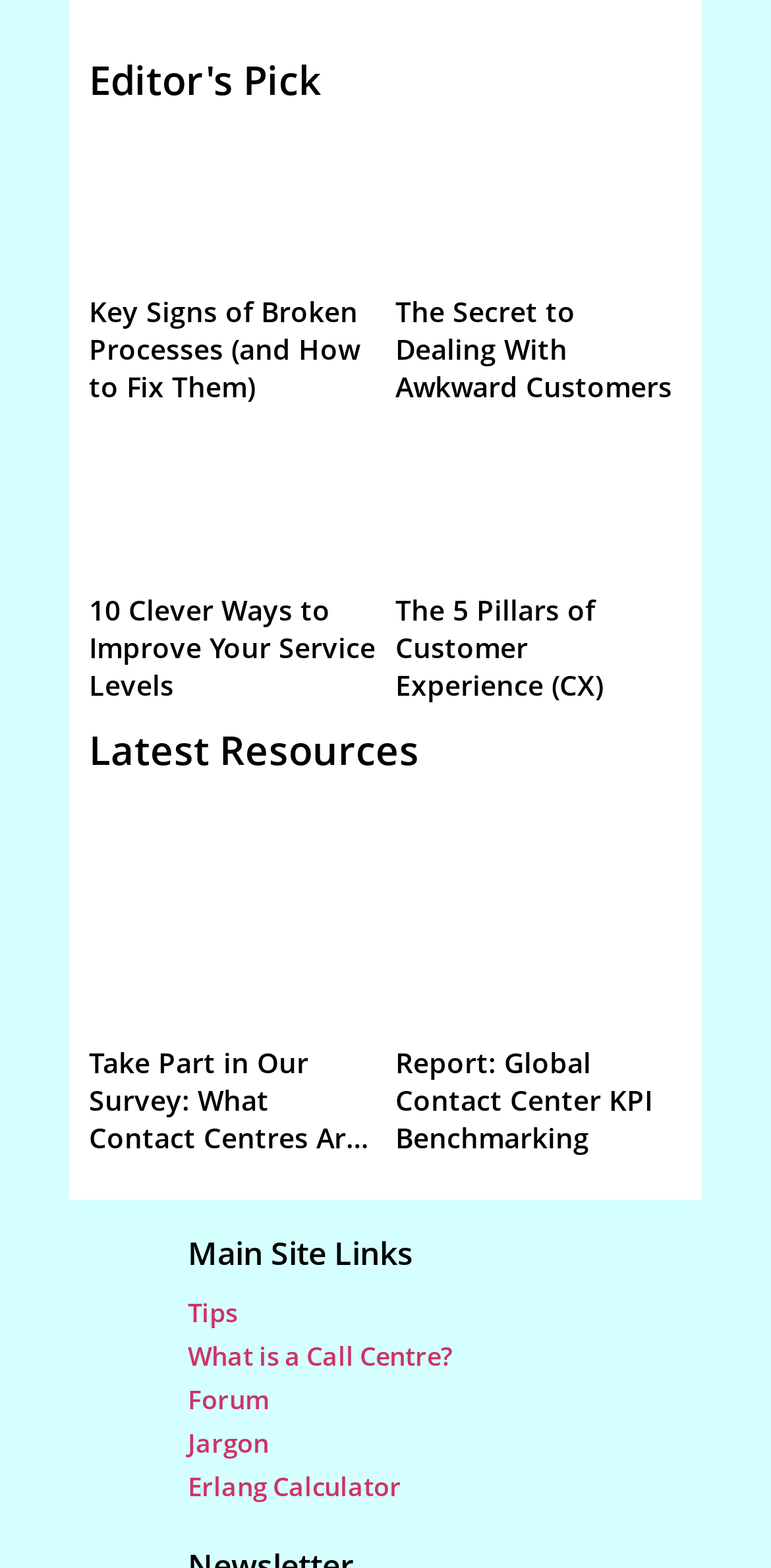What is the title of the first article?
Relying on the image, give a concise answer in one word or a brief phrase.

Key Signs of Broken Processes